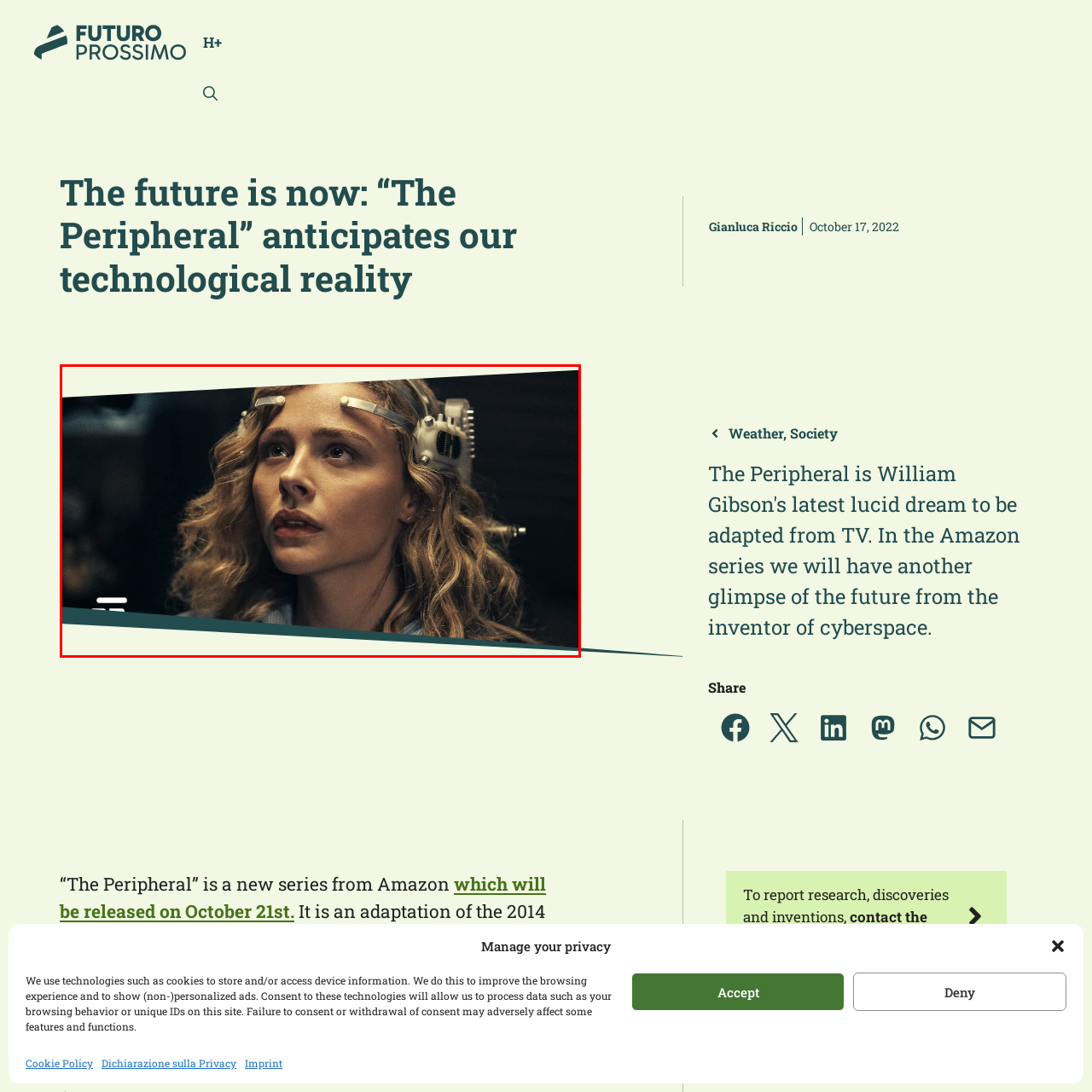What is the character wearing on her head?
Look at the image within the red bounding box and respond with a single word or phrase.

Futuristic headset